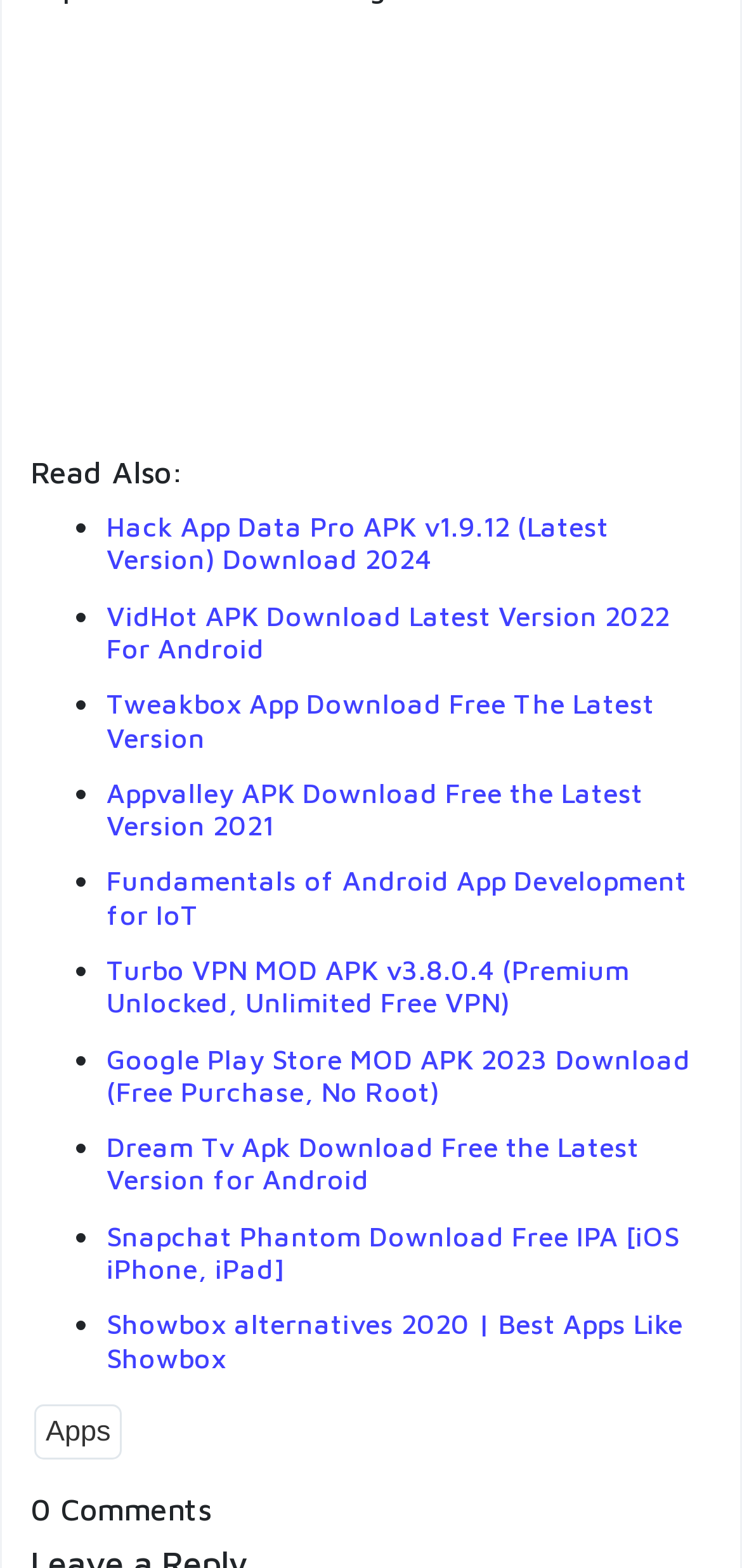Based on the element description, predict the bounding box coordinates (top-left x, top-left y, bottom-right x, bottom-right y) for the UI element in the screenshot: aria-label="play Youtube video"

[0.041, 0.026, 0.959, 0.271]